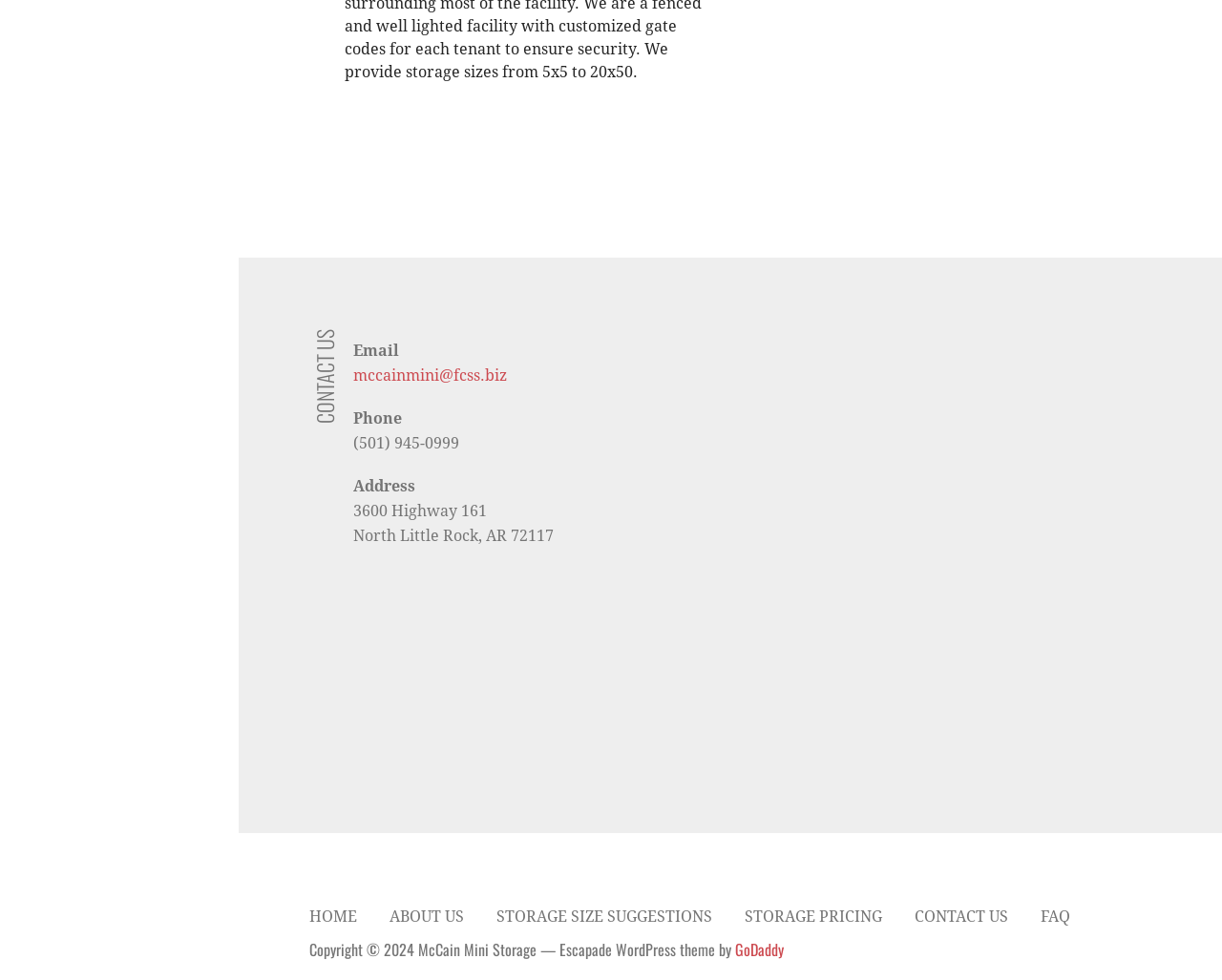Identify the bounding box coordinates of the region that should be clicked to execute the following instruction: "click the 'CONTACT US' link".

[0.748, 0.926, 0.825, 0.944]